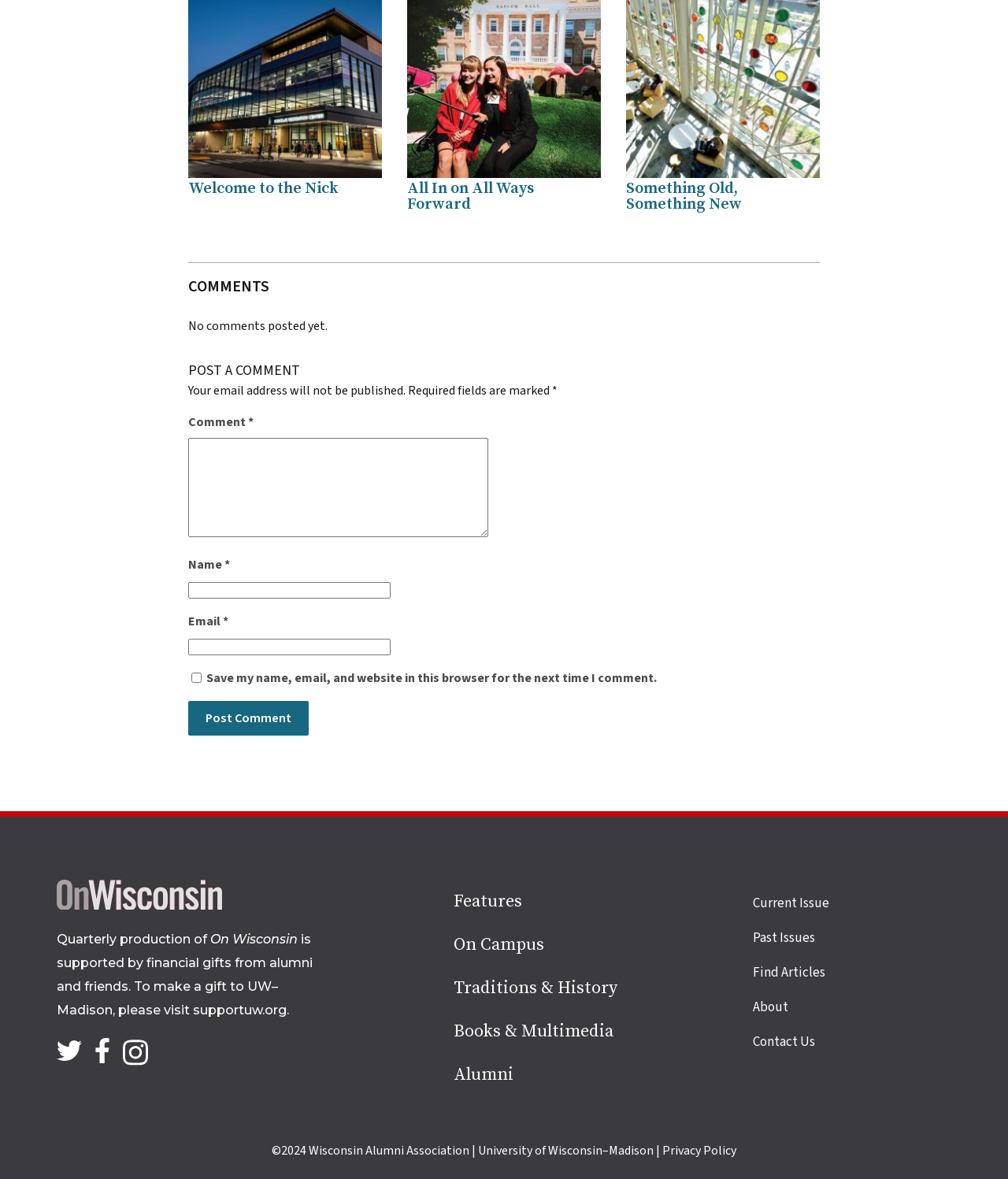Locate the bounding box coordinates of the UI element described by: "parent_node: Email * aria-describedby="email-notes" name="email"". Provide the coordinates as four float numbers between 0 and 1, formatted as [left, top, right, bottom].

[0.187, 0.541, 0.388, 0.555]